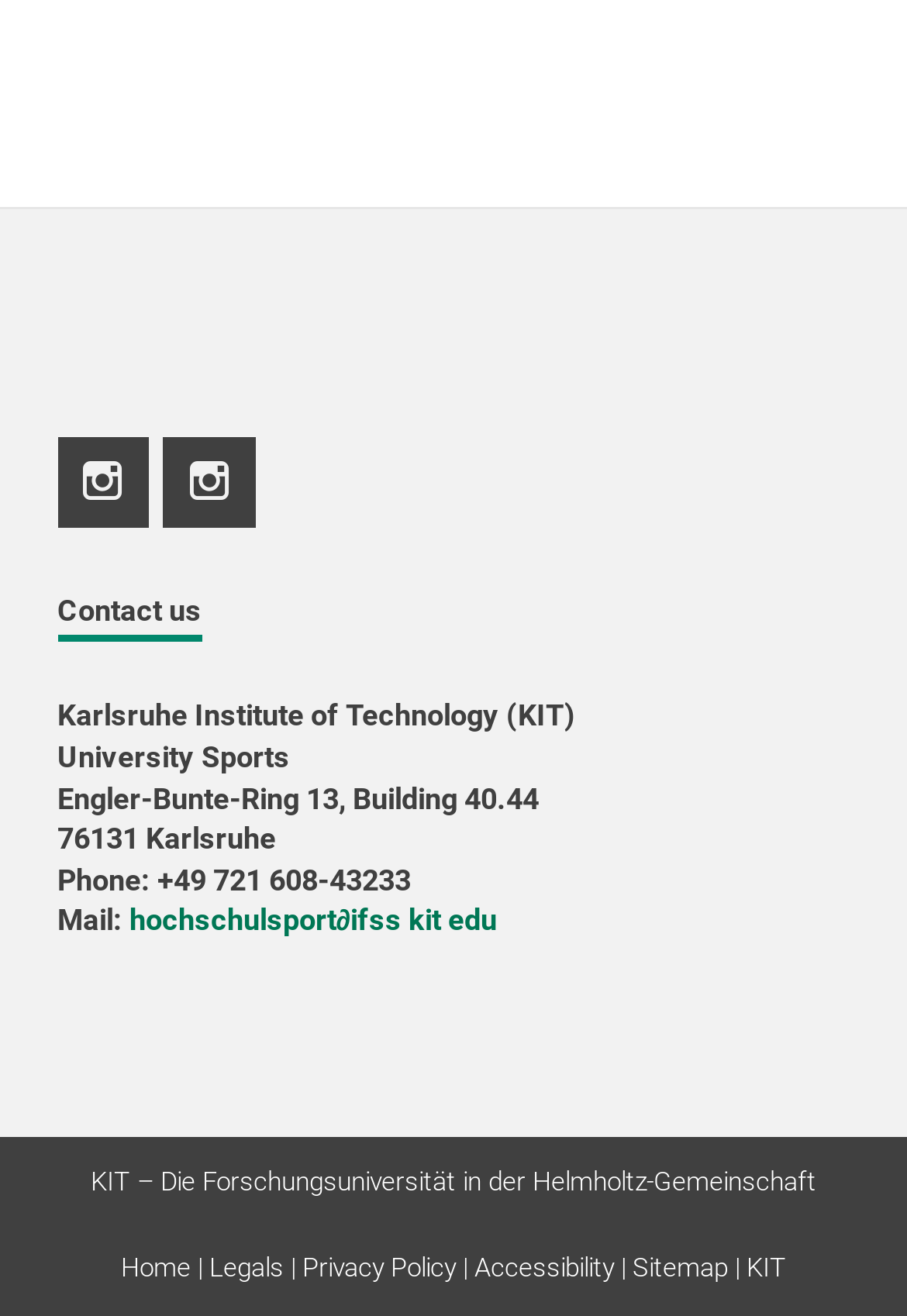What is the link to the Instagram profile?
Using the image as a reference, answer the question with a short word or phrase.

Instagram Profil Instagram